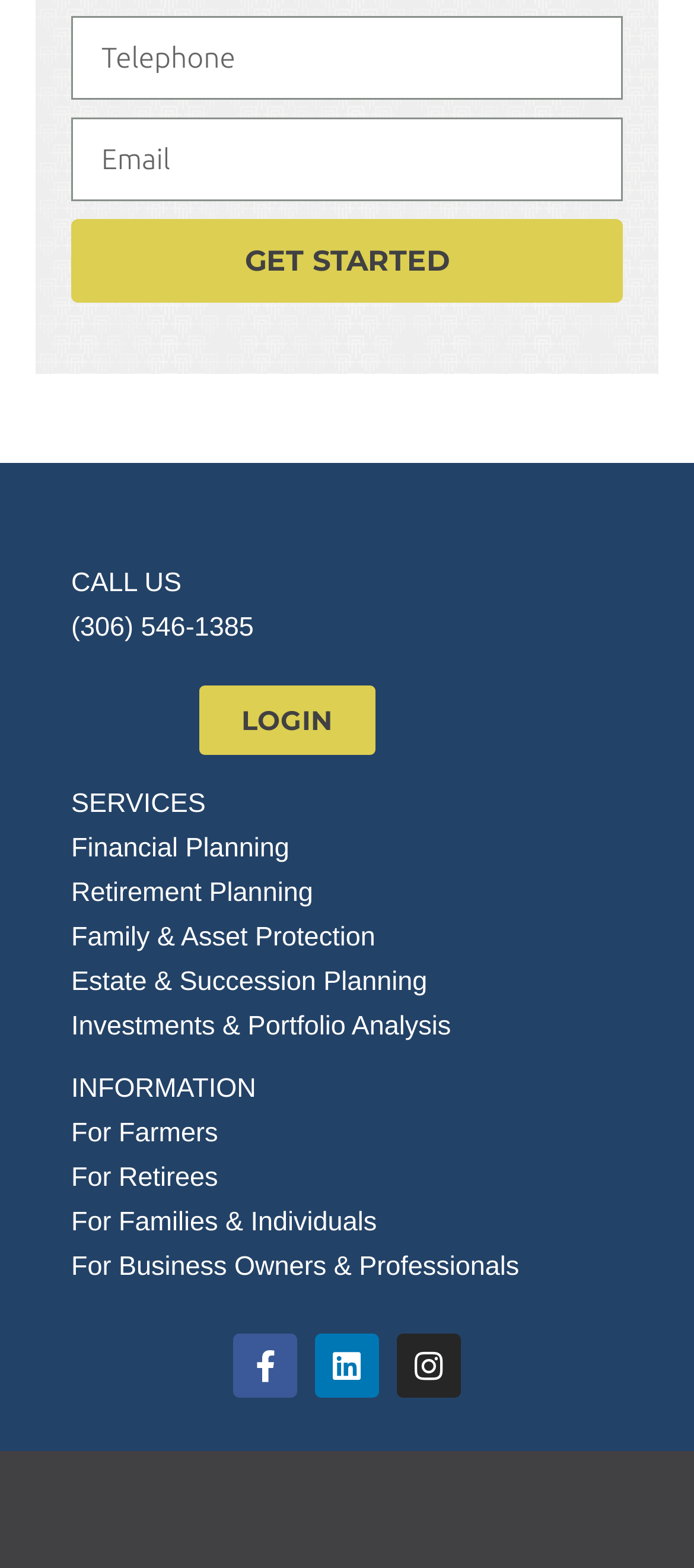Locate the bounding box coordinates of the clickable region necessary to complete the following instruction: "Call (306) 546-1385". Provide the coordinates in the format of four float numbers between 0 and 1, i.e., [left, top, right, bottom].

[0.103, 0.391, 0.366, 0.41]